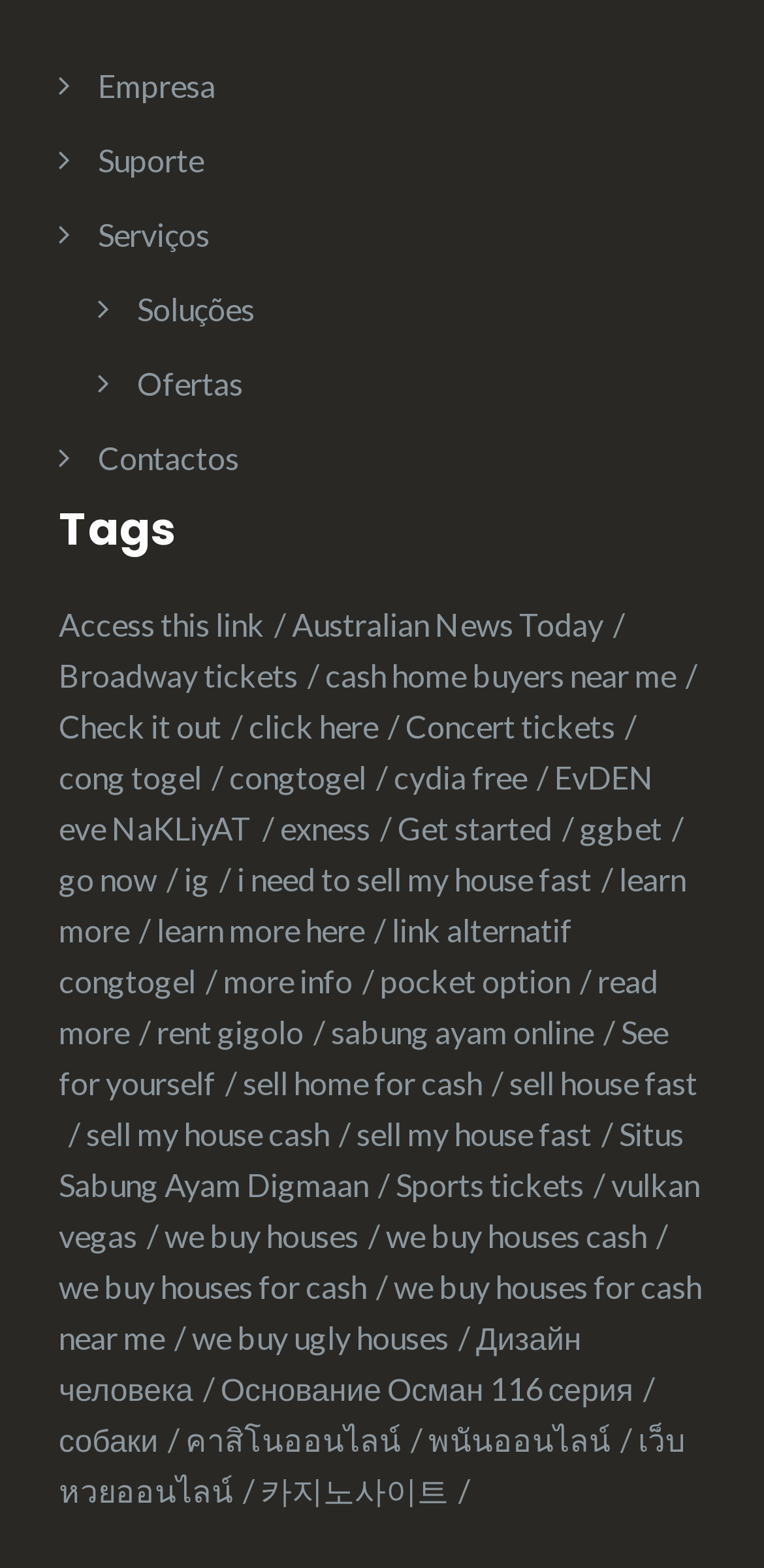Please answer the following question using a single word or phrase: 
What is the text of the second link in the top navigation menu?

Suporte